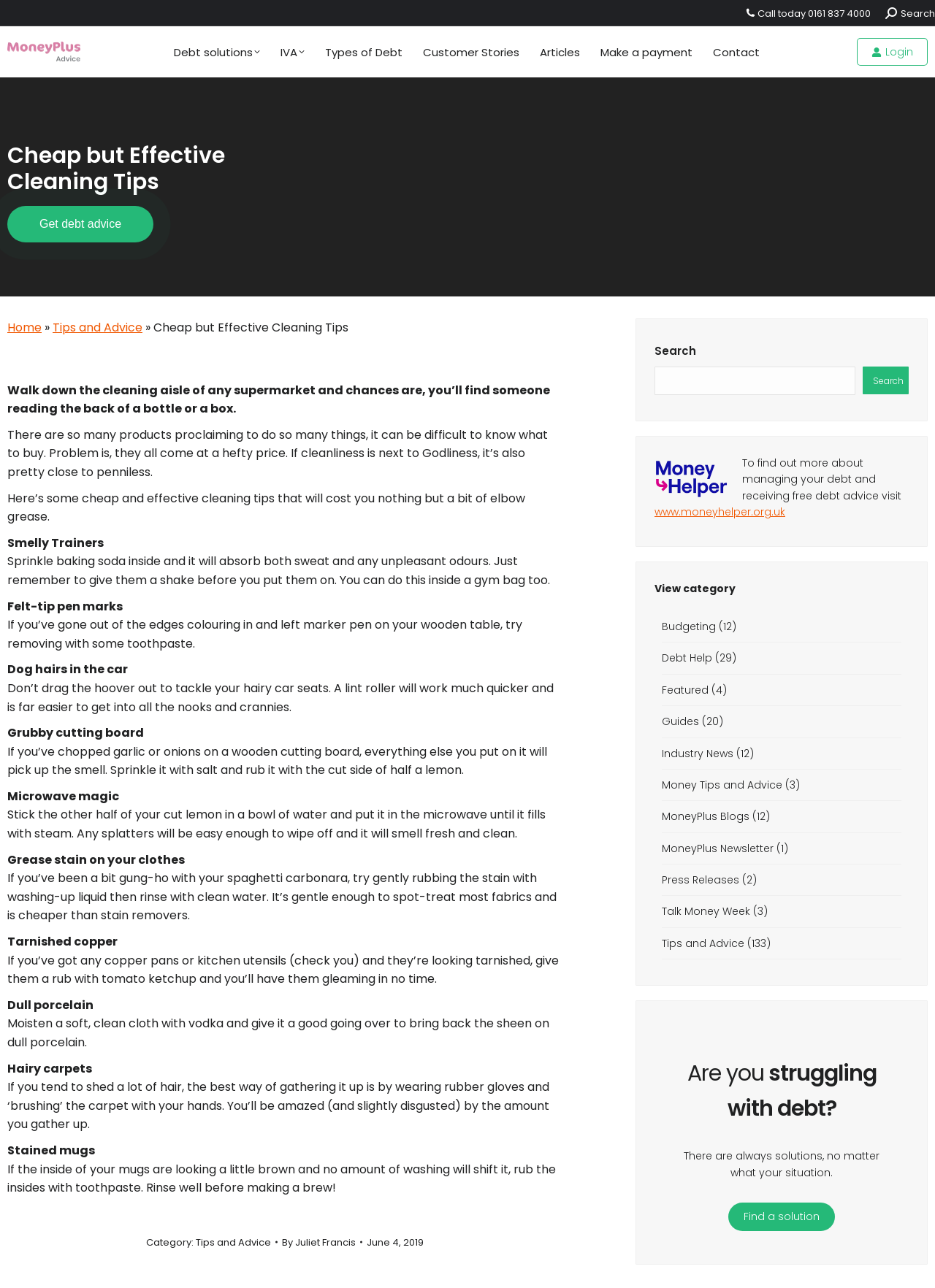Using the information in the image, give a detailed answer to the following question: What is the purpose of the search bar at the top of the webpage?

I inferred the purpose of the search bar by looking at its location and the text associated with it. The search bar is located at the top of the webpage, and it has a placeholder text that says 'Search'. This suggests that the search bar is intended for users to search the website for specific content.